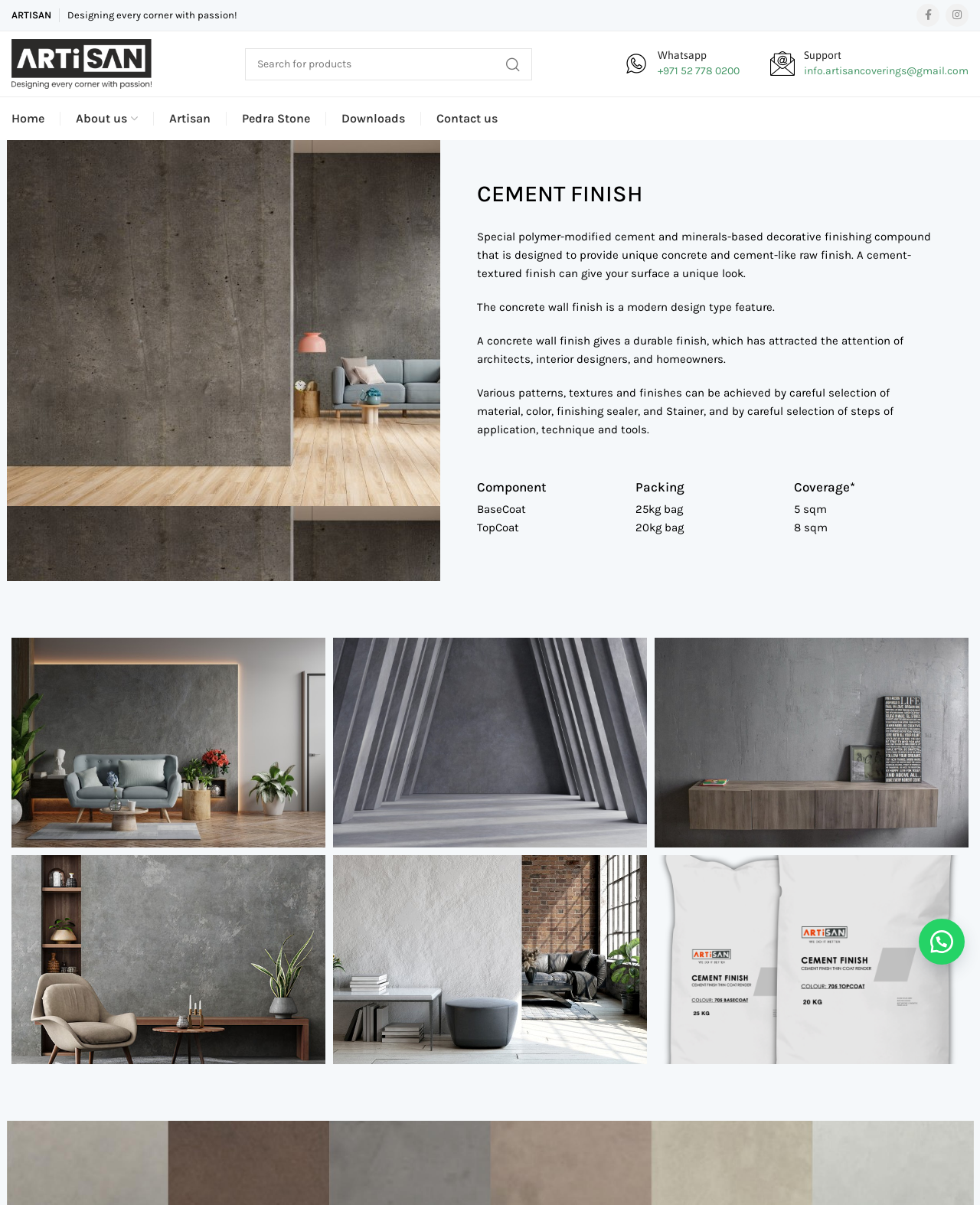Create an in-depth description of the webpage, covering main sections.

The webpage is about Cement Finish, a product offered by ARTISAN. At the top, there is a heading that reads "Designing every corner with passion!" followed by three social media links on the right side. Below this, there is a logo of ARTISAN with a link to the company's website. 

On the top right, there is a search bar with a placeholder text "Search for products" and a search button. Next to the search bar, there are two headings, "Whatsapp" and "Support", with their respective contact information.

Below this, there is a navigation menu with links to "About us", "Artisan", "Pedra Stone", "Downloads", and "Contact us". The "Cement Finish" link is highlighted, indicating that it is the current page.

The main content of the page is about Cement Finish, a decorative finishing compound that provides a unique concrete and cement-like raw finish. There are four paragraphs of text that describe the product's features, benefits, and applications. 

On the right side of the main content, there is a table with information about the product's components, including BaseCoat, TopCoat, and Packing, with their respective weights and coverage areas.

At the bottom of the page, there are three rows of links, likely representing different categories or products. Finally, there is a footer section with a copyright symbol and two social media links.